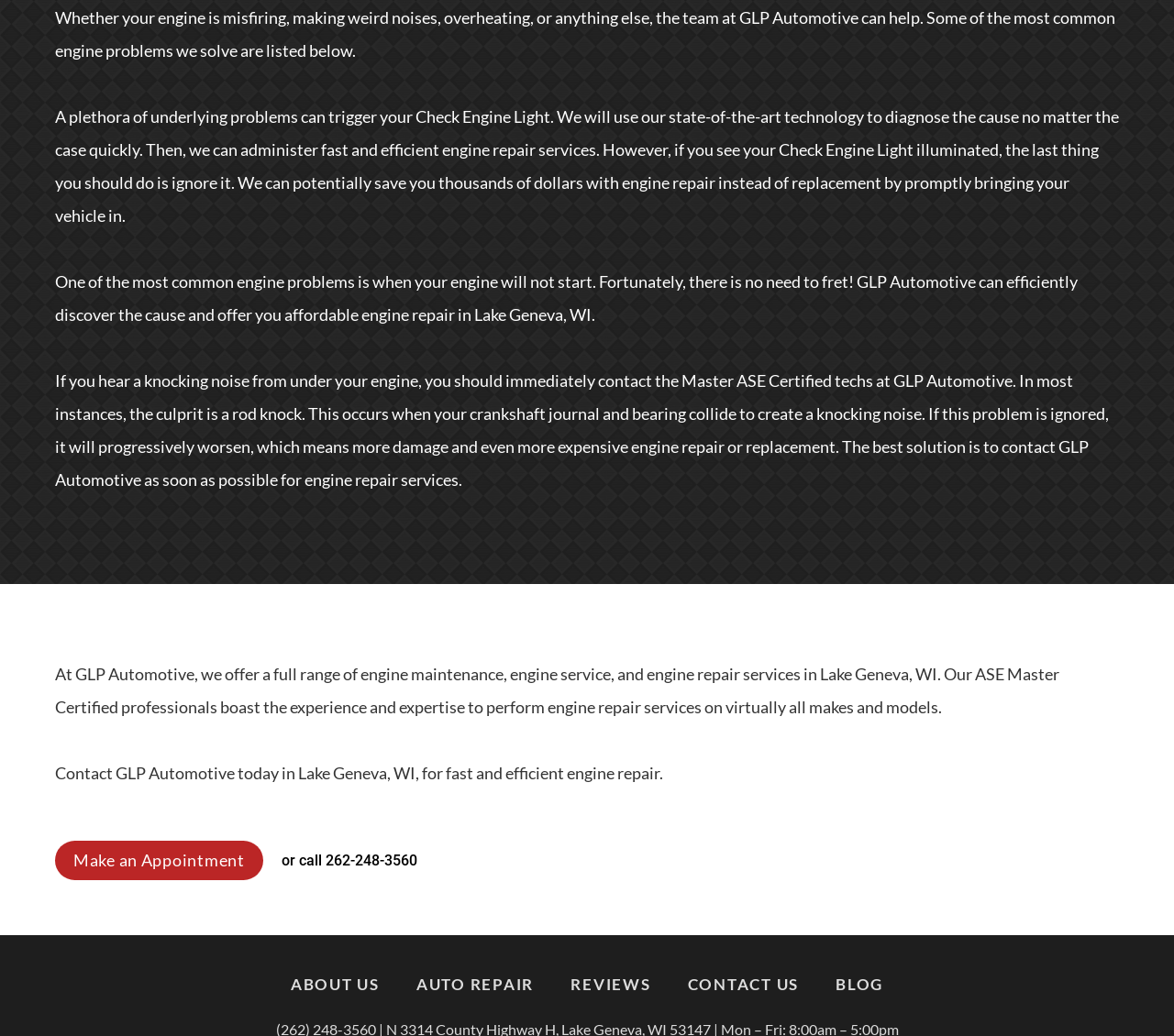Provide the bounding box coordinates in the format (top-left x, top-left y, bottom-right x, bottom-right y). All values are floating point numbers between 0 and 1. Determine the bounding box coordinate of the UI element described as: Reviews

[0.47, 0.923, 0.57, 0.976]